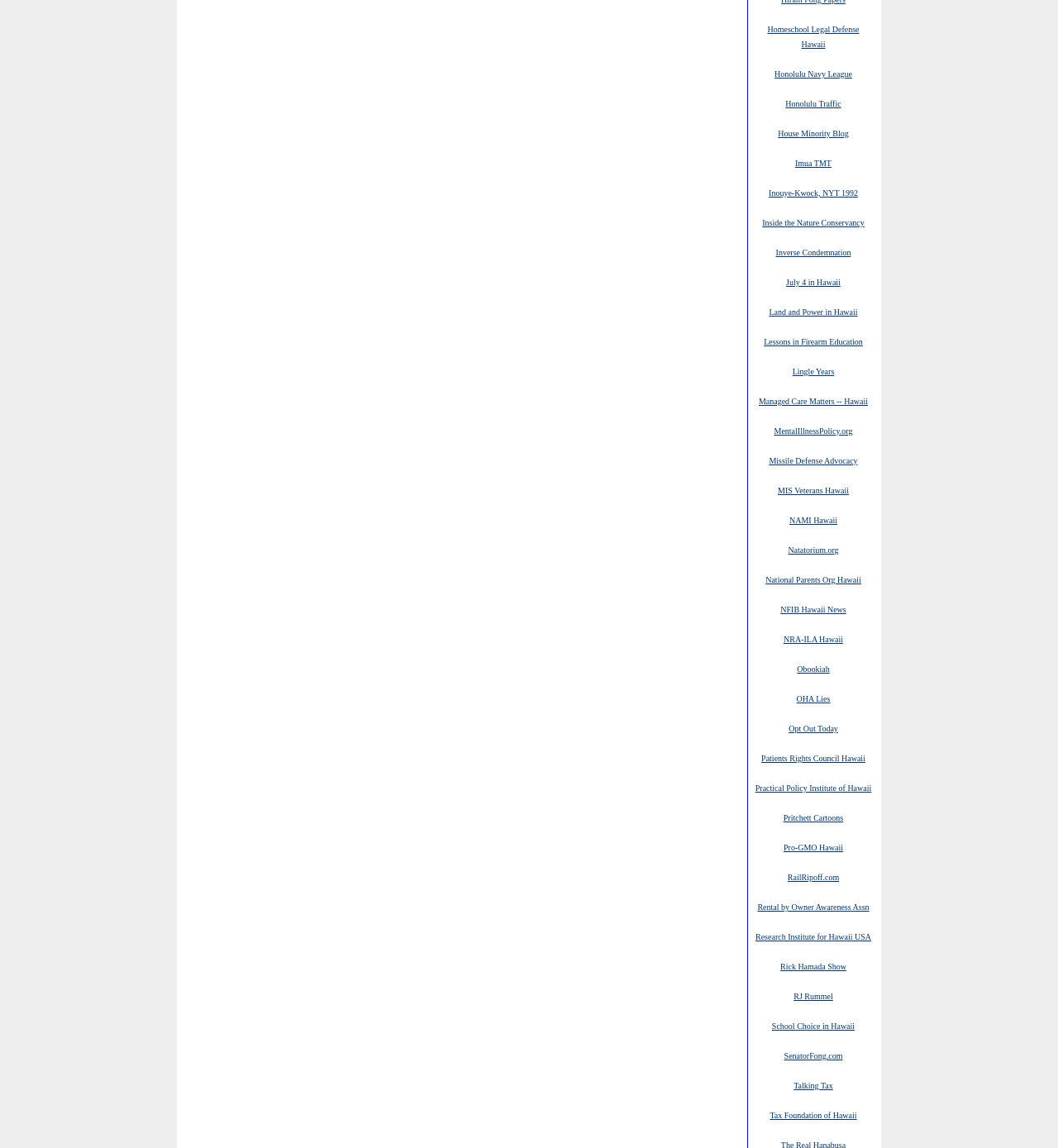Determine the bounding box coordinates of the clickable region to follow the instruction: "Learn about MentalIllnessPolicy.org".

[0.732, 0.37, 0.806, 0.38]